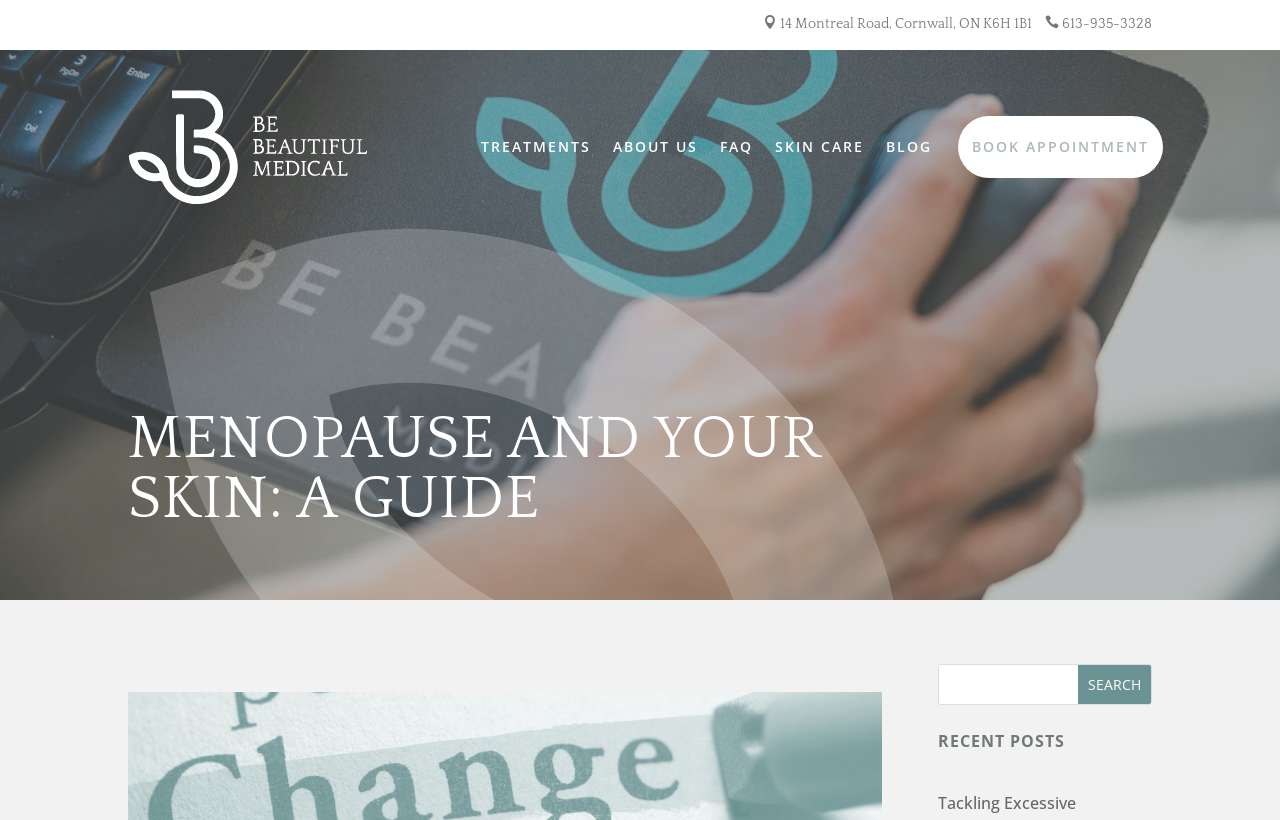Find the bounding box coordinates of the clickable area that will achieve the following instruction: "View the 'Recent Posts' section".

None